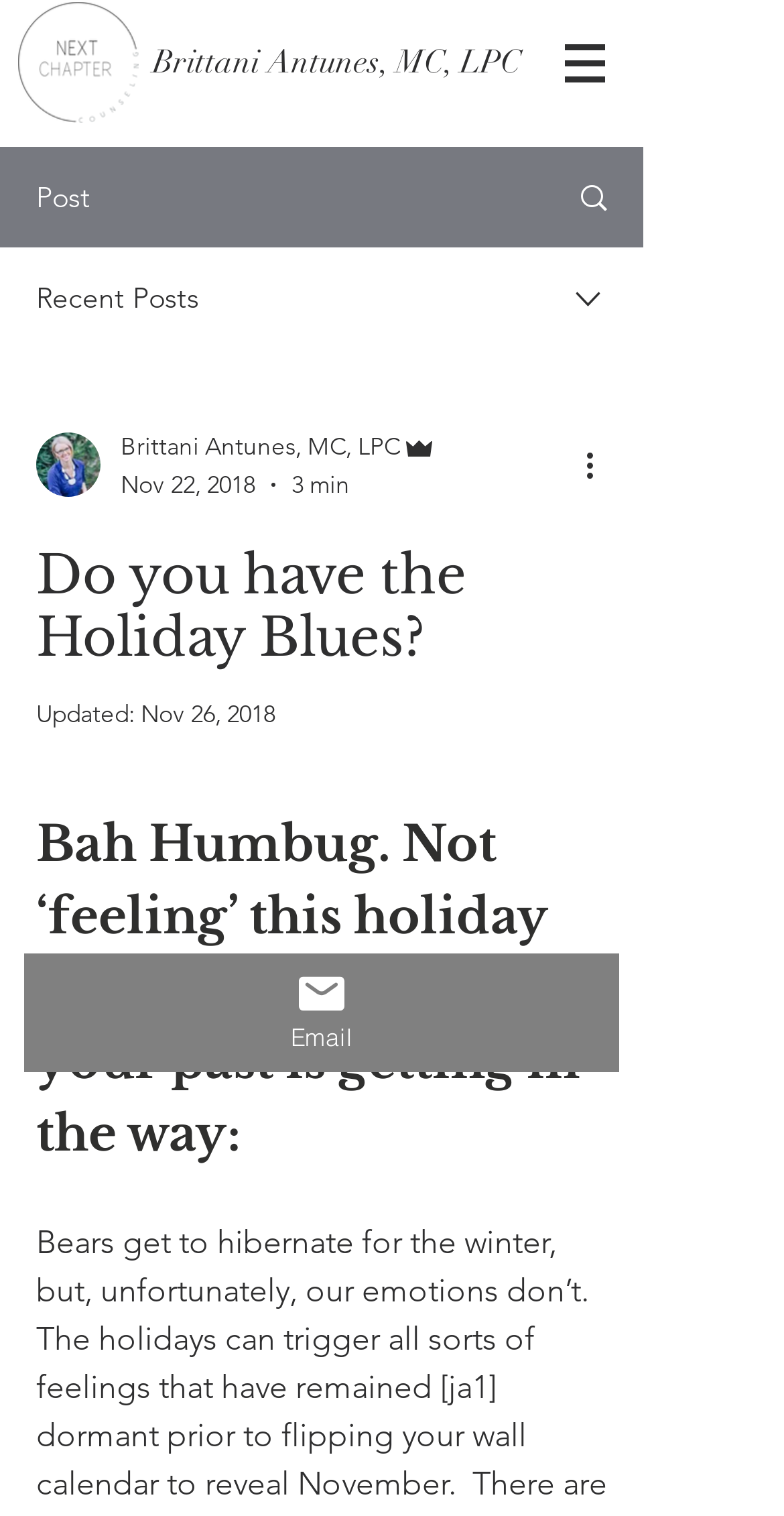What is the topic of the blog post?
Based on the image, provide a one-word or brief-phrase response.

Holiday Blues